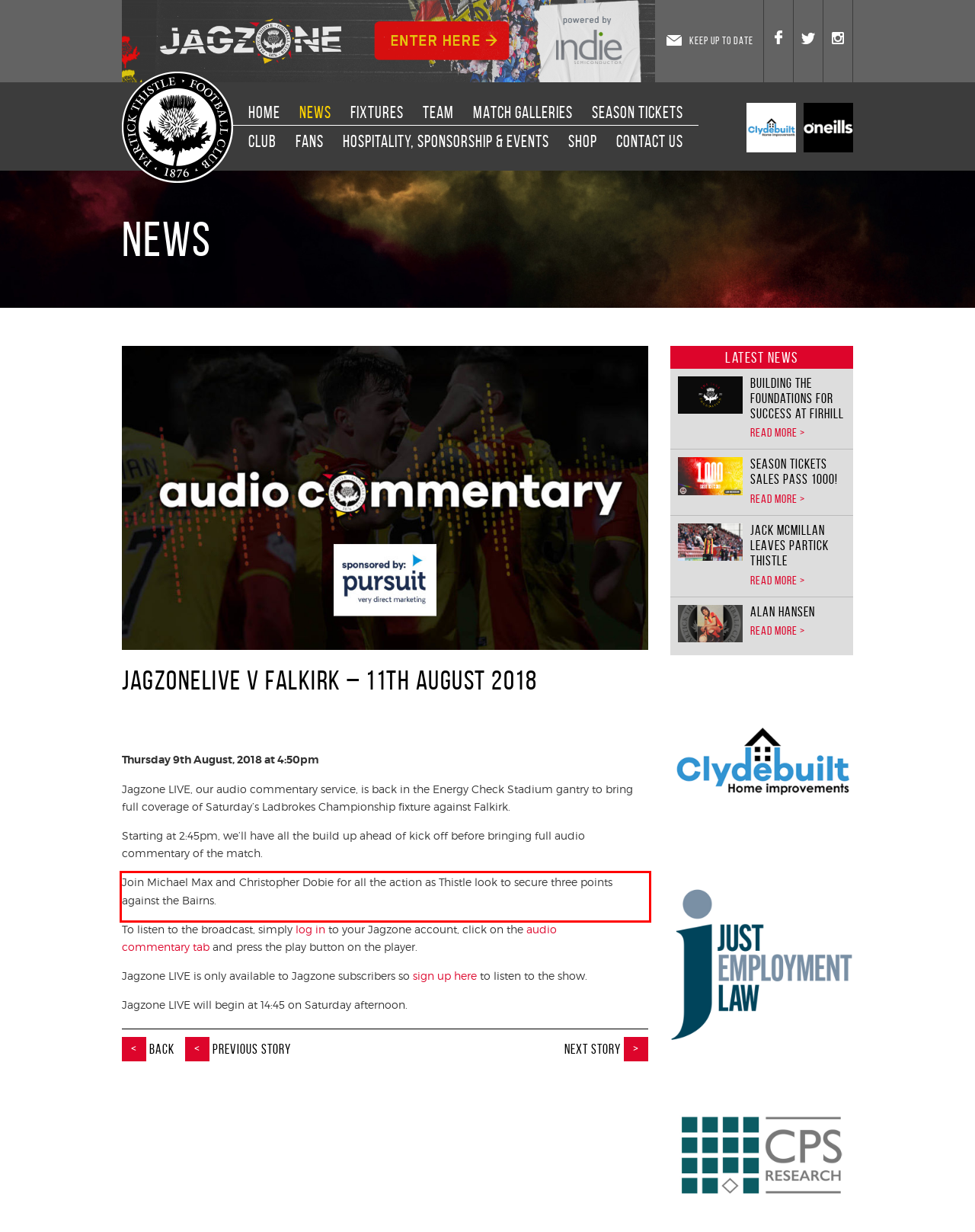Within the provided webpage screenshot, find the red rectangle bounding box and perform OCR to obtain the text content.

Join Michael Max and Christopher Dobie for all the action as Thistle look to secure three points against the Bairns.